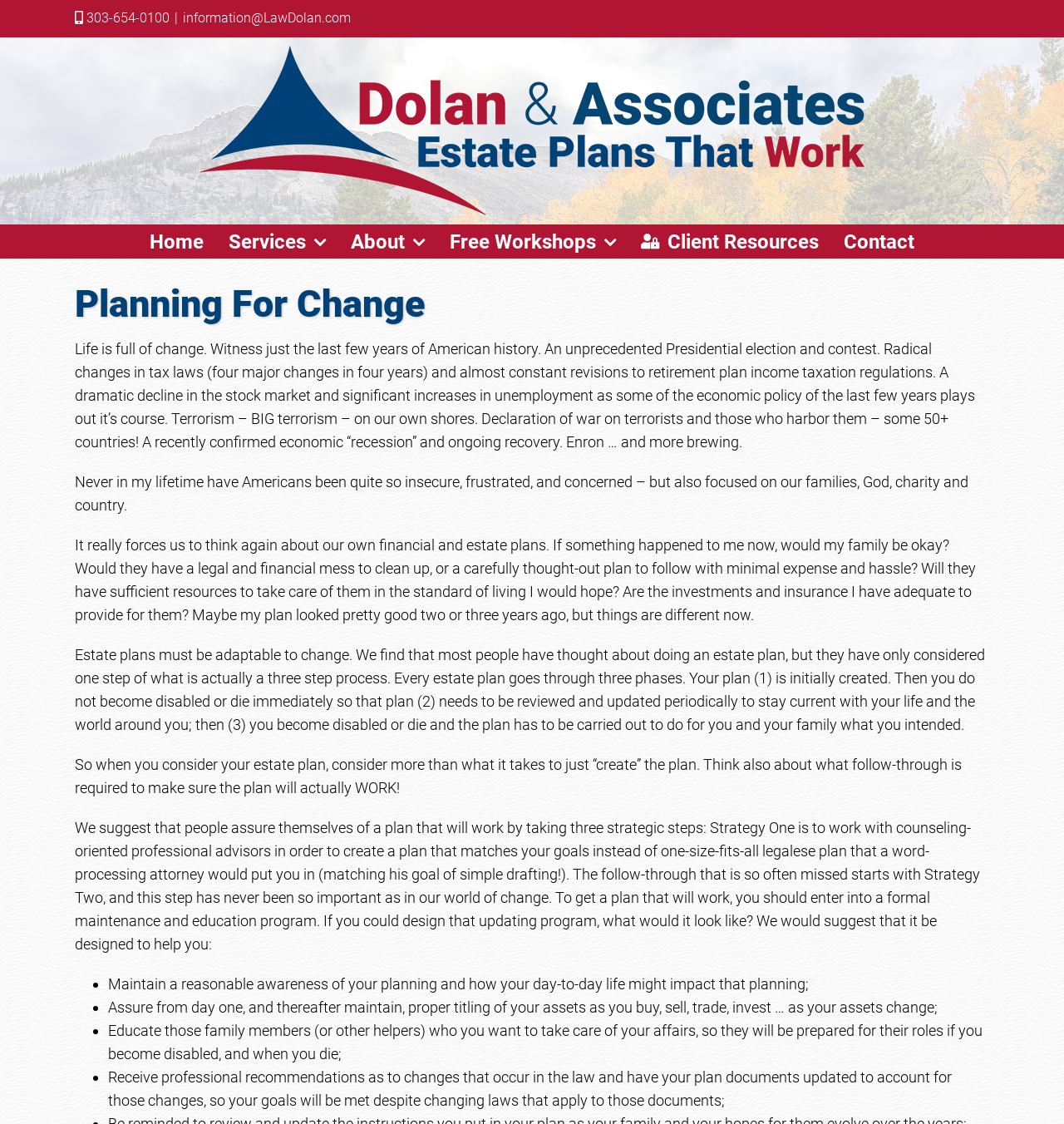Refer to the screenshot and answer the following question in detail:
What is the phone number at the top of the page?

I found the phone number by looking at the top of the page, where I saw a static text element with the content '303-654-0100'.